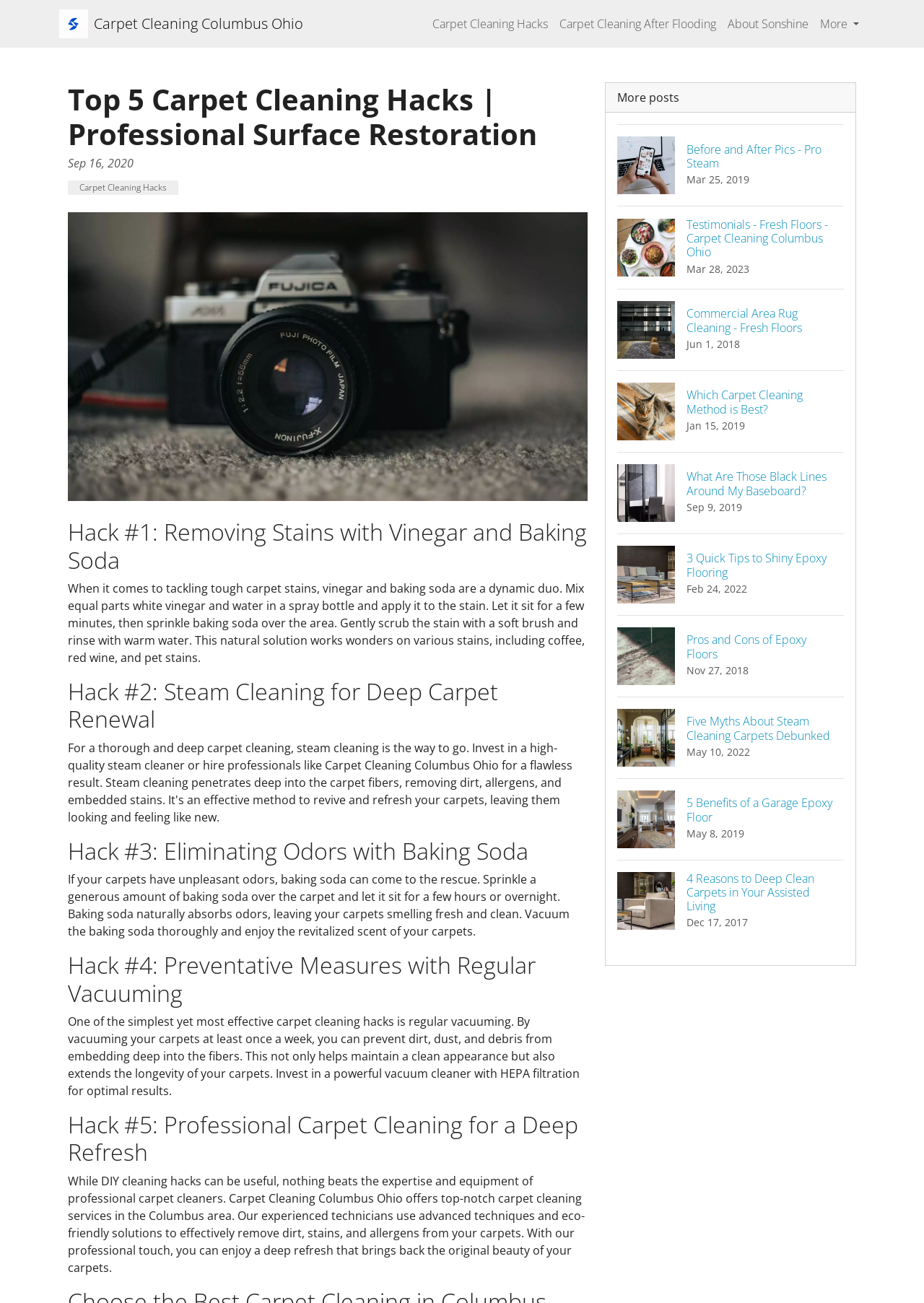Determine the coordinates of the bounding box that should be clicked to complete the instruction: "Read the article about carpet cleaning hacks". The coordinates should be represented by four float numbers between 0 and 1: [left, top, right, bottom].

[0.073, 0.063, 0.636, 0.116]